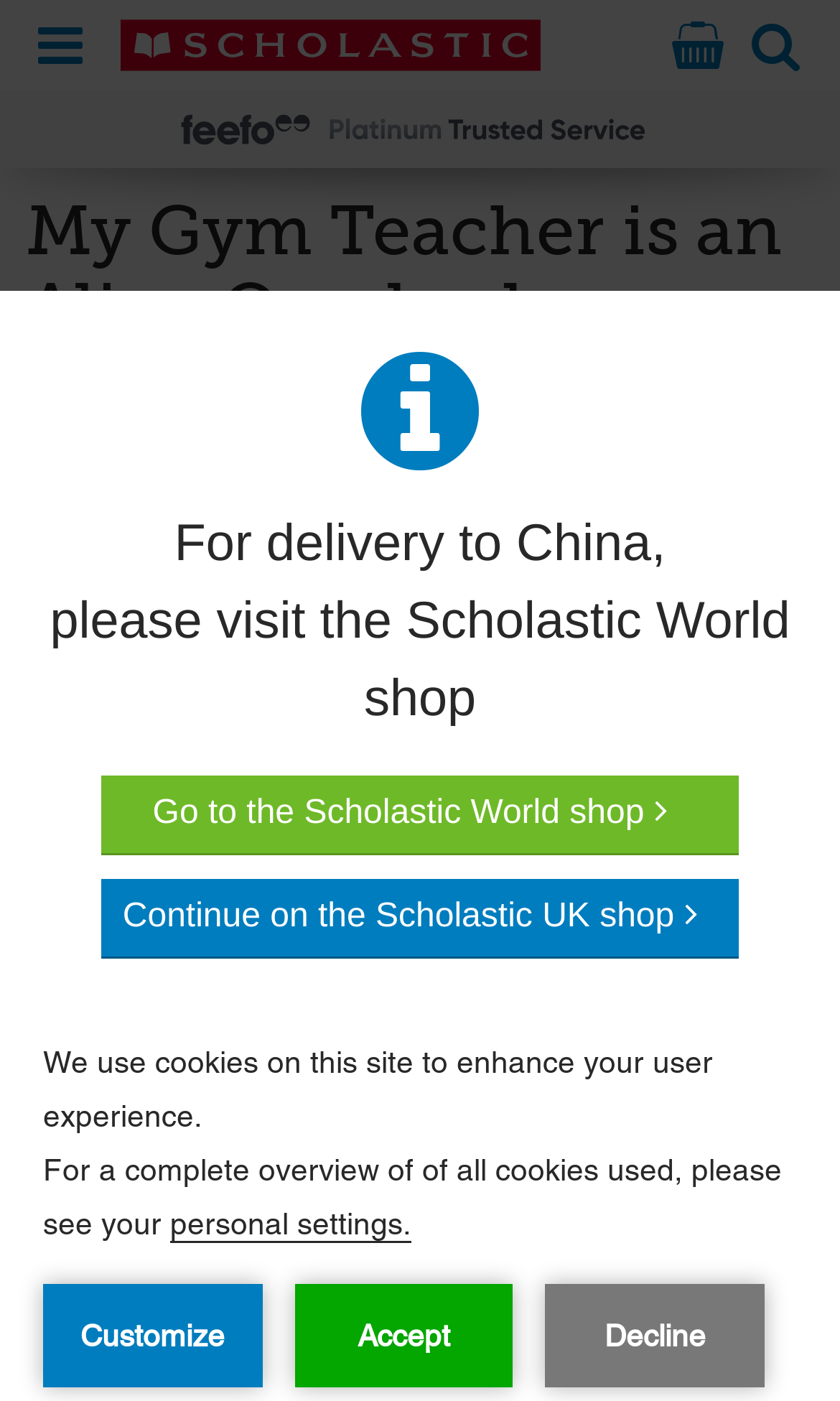Describe every aspect of the webpage comprehensively.

This webpage is about a book titled "My Gym Teacher is an Alien Overlord" by David Solomons, available on the Scholastic Shop. At the top left, there is a Scholastic logo, which is also a link. Next to it, there is a button with the letter "e" and a heading that says "Basket" with a link indicating that there are 0 items in the basket, worth £0.00.

On the top right, there are three buttons: "Show basket", "Show search", and a search bar with a combobox to select the site to search, a textbox to enter the query, and a search button. Below the search bar, there is a link to Feefo, a platinum service 2023, accompanied by an image.

The main content of the page is about the book, with a heading that includes the title, author, and an award-winning label. There are two links within the heading, one for "Award-winning" and another for the author's name.

At the bottom of the page, there is a dialog box with a heading that says "Delivery restrictions information". It contains a message about delivery restrictions to China, with a link to the Scholastic World shop and an option to continue shopping on the Scholastic UK shop. There is also a link to see more details about delivery and payment information.

Additionally, there is a static text at the top of the page, apologizing for not offering home delivery in China.